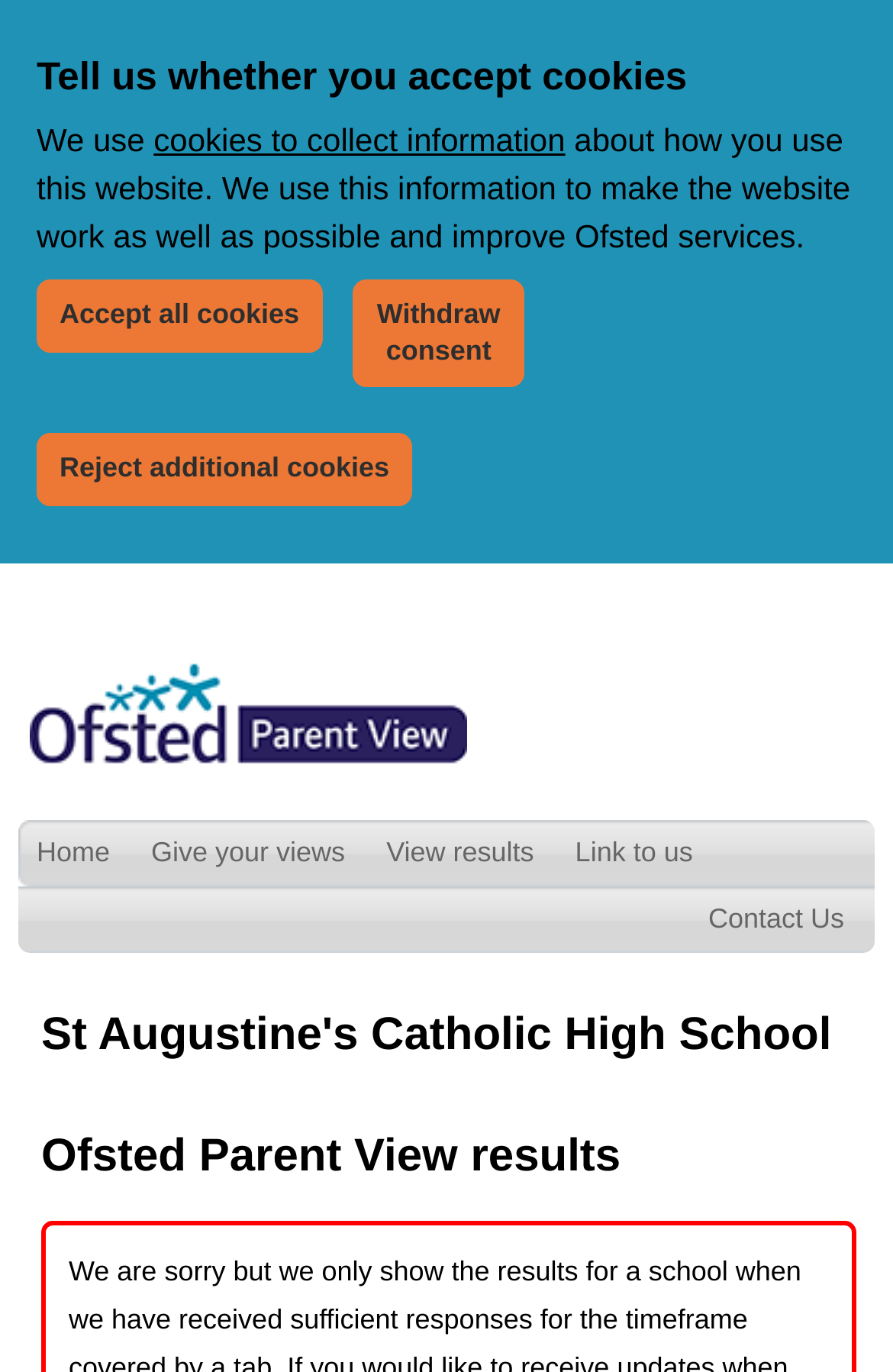Please identify the bounding box coordinates of the clickable area that will fulfill the following instruction: "go to home page". The coordinates should be in the format of four float numbers between 0 and 1, i.e., [left, top, right, bottom].

[0.021, 0.556, 0.523, 0.579]